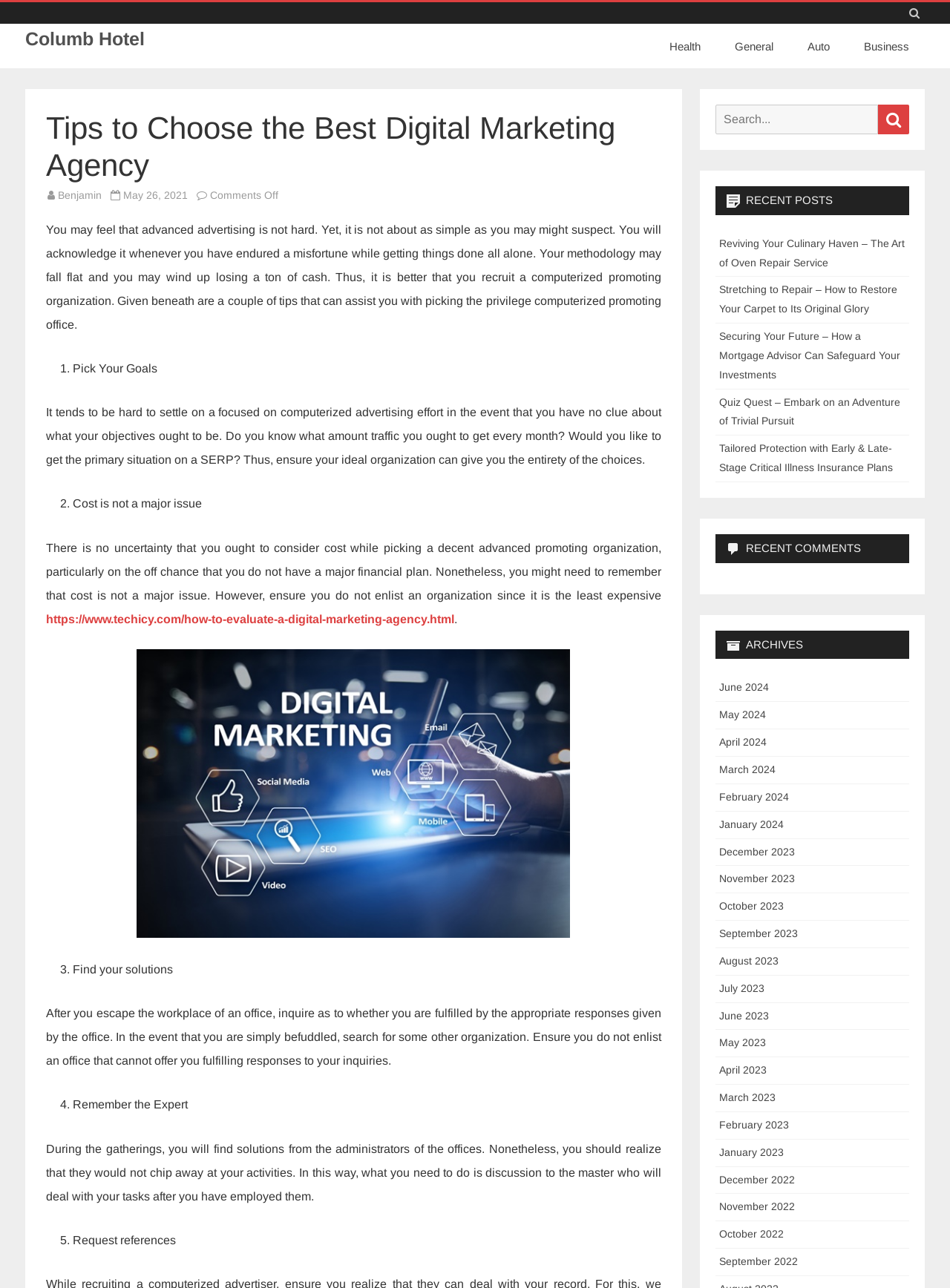Please identify the coordinates of the bounding box that should be clicked to fulfill this instruction: "Click on the 'Health' link".

[0.699, 0.023, 0.754, 0.049]